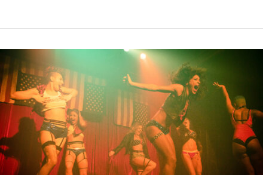Detail the scene depicted in the image with as much precision as possible.

The image captures a vibrant and energetic live performance, showcasing a group of performers on stage. Dressed in provocative outfits, they exude confidence and flair, engaging the audience with dynamic movements. The lighting creates a dramatic atmosphere, enhancing the theatrical ambiance of the setting, likely a nightclub or cabaret venue. This performance is part of the entertainment described in the article titled "ITS NO GUILTY PLEASURE, WE CAN’T GET ENOUGH OF CHERRY BOOM BOOM." The overall scene embodies the lively spirit of drag culture, celebrating self-expression and artistry.